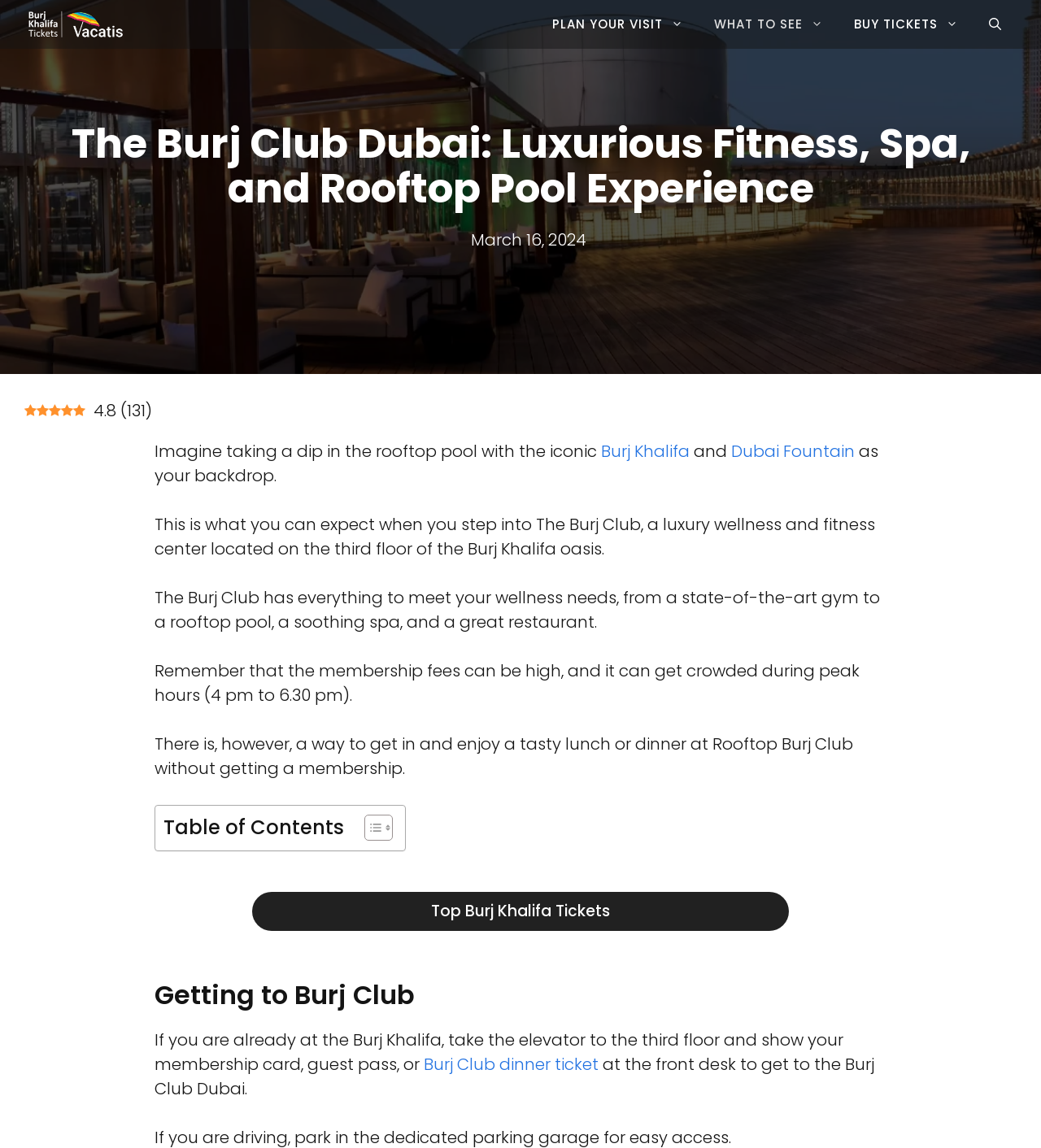Find the bounding box coordinates of the clickable area required to complete the following action: "Click on the PLAN YOUR VISIT link".

[0.516, 0.0, 0.671, 0.042]